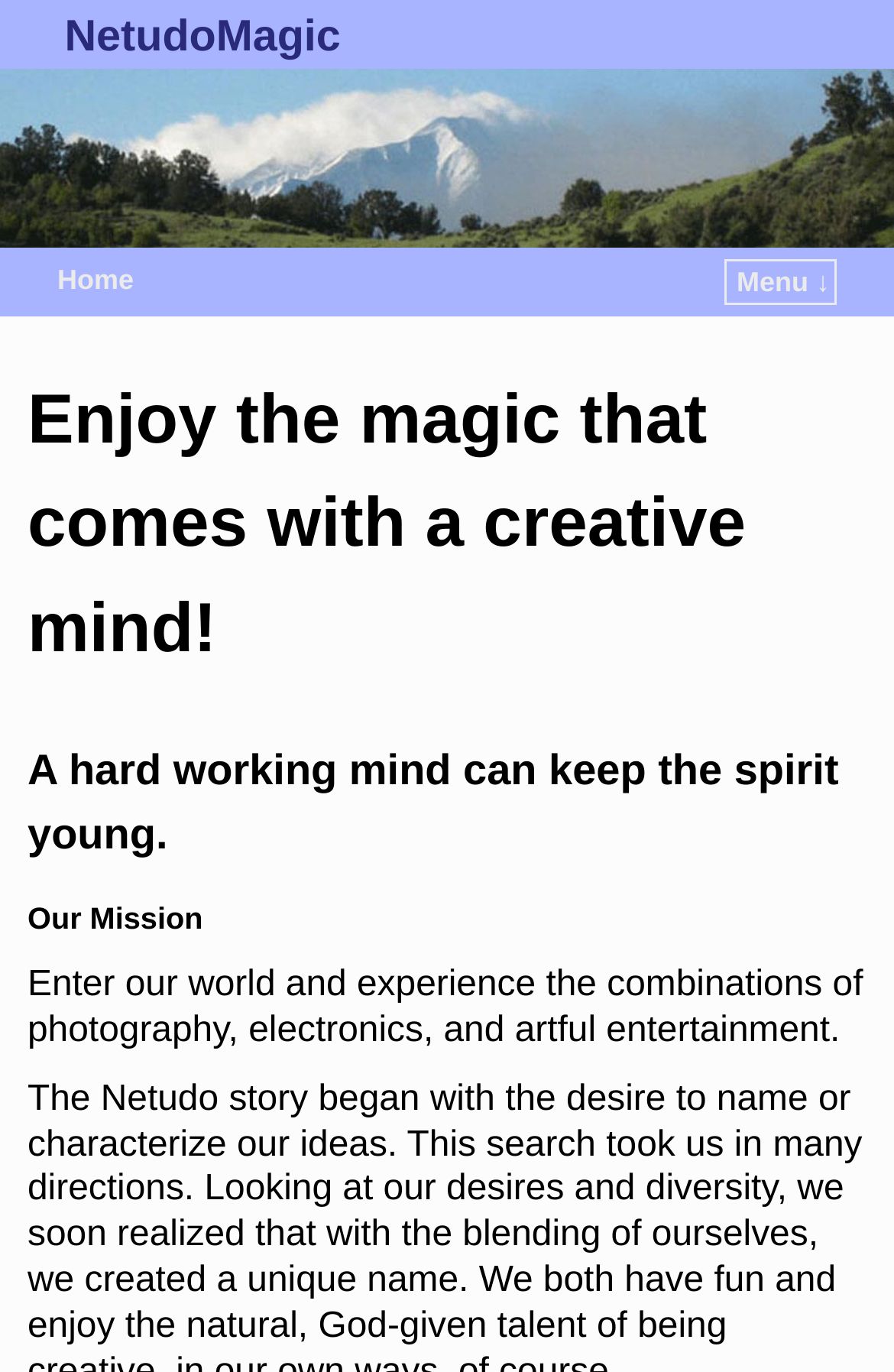From the given element description: "Home", find the bounding box for the UI element. Provide the coordinates as four float numbers between 0 and 1, in the order [left, top, right, bottom].

[0.064, 0.192, 0.15, 0.215]